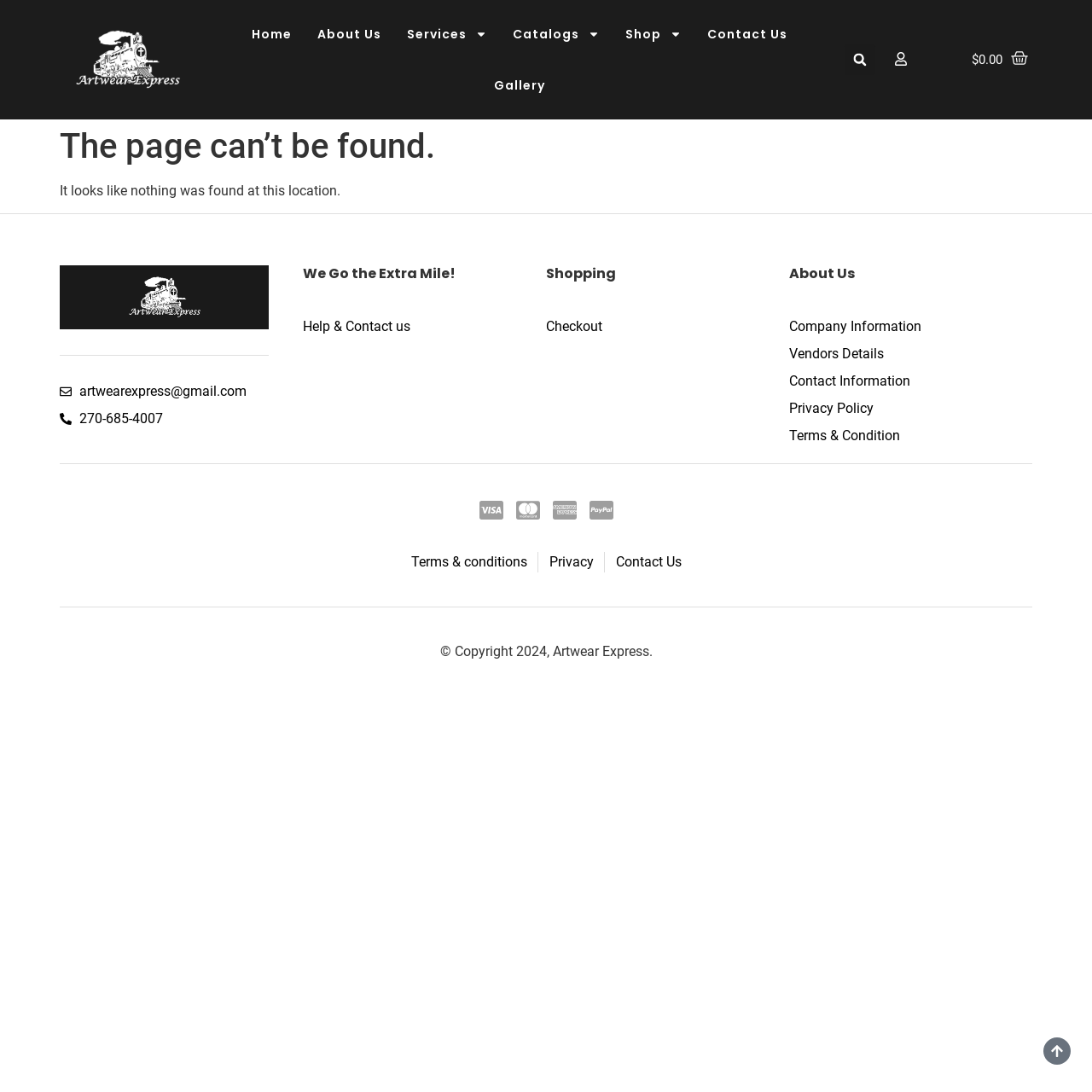Give a detailed account of the webpage's layout and content.

This webpage is a "Page not found" error page from Artwear Express. At the top, there is a navigation menu with links to "Home", "About Us", "Services", "Catalogs", "Shop", and "Contact Us". Each of these links has a small icon next to it. Below the navigation menu, there is a main section with a heading that reads "The page can’t be found." followed by a paragraph of text that says "It looks like nothing was found at this location."

On the left side of the page, there are two columns of links. The first column has links to "artwearexpress@gmail.com" and "270-685-4007", which appear to be contact information. The second column has links to "Help & Contact us", "Checkout", "Company Information", "Vendors Details", "Contact Information", "Privacy Policy", and "Terms & Condition".

On the right side of the page, there are three columns of links. The first column has a heading that reads "We Go the Extra Mile!" followed by a link to "Help & Contact us". The second column has a heading that reads "Shopping" followed by a link to "Checkout". The third column has a heading that reads "About Us" followed by links to "Company Information", "Vendors Details", "Contact Information", "Privacy Policy", and "Terms & Condition".

At the bottom of the page, there are four small images arranged in a row, followed by links to "Terms & conditions", "Privacy", and "Contact Us". Finally, there is a copyright notice that reads "© Copyright 2024, Artwear Express."